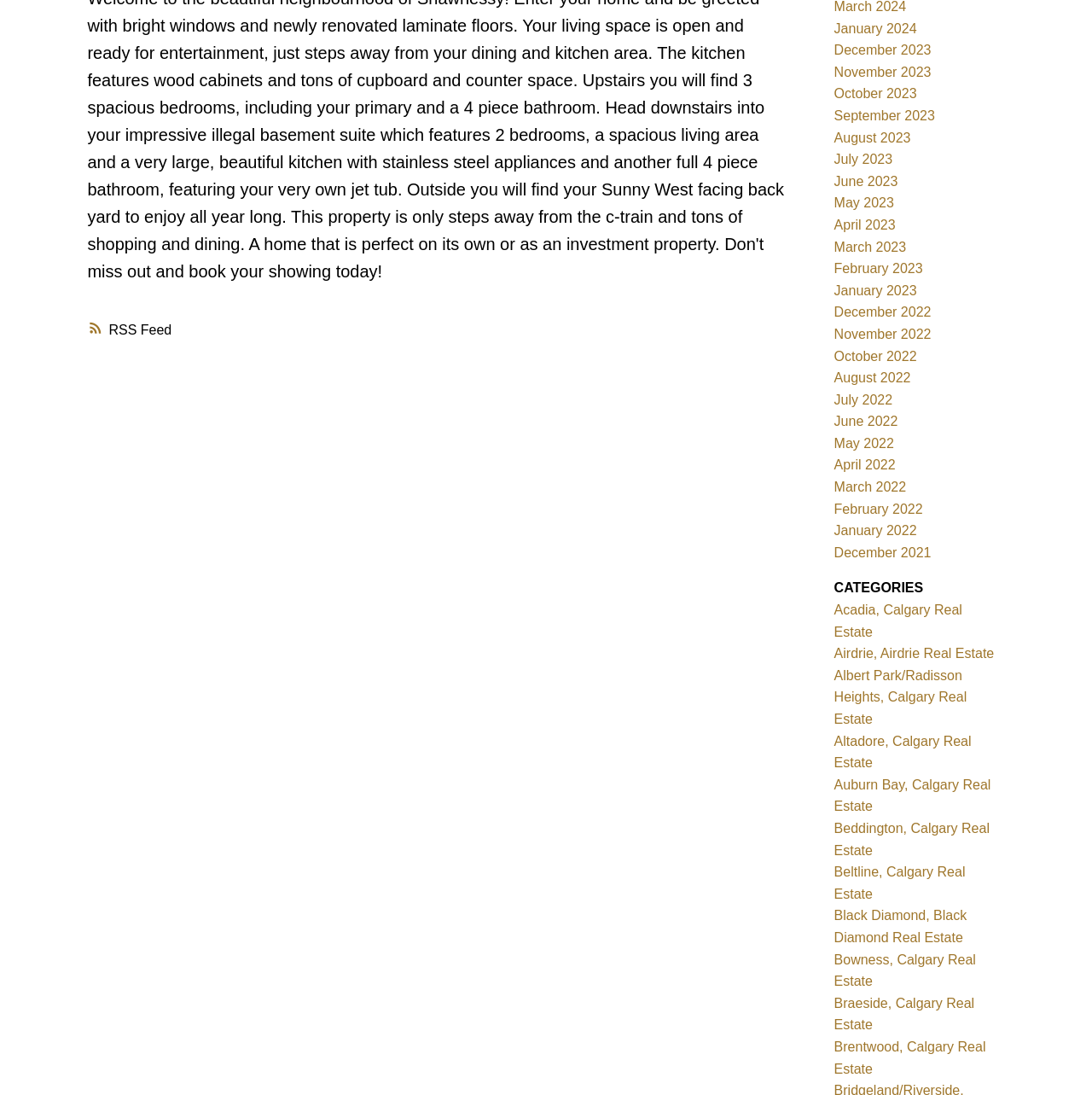Provide the bounding box coordinates for the specified HTML element described in this description: "Altadore, Calgary Real Estate". The coordinates should be four float numbers ranging from 0 to 1, in the format [left, top, right, bottom].

[0.764, 0.67, 0.89, 0.703]